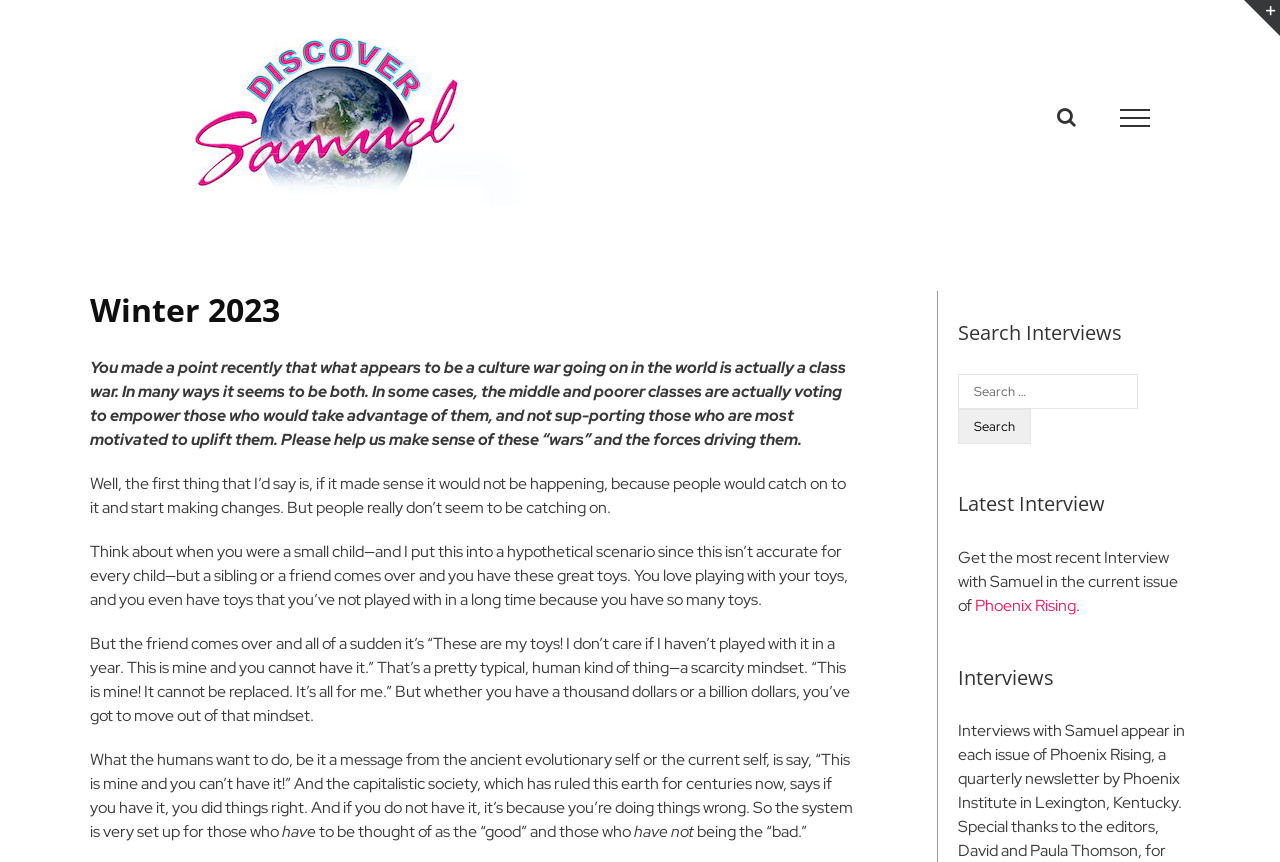What is the main topic of the text?
Look at the image and answer the question with a single word or phrase.

class war